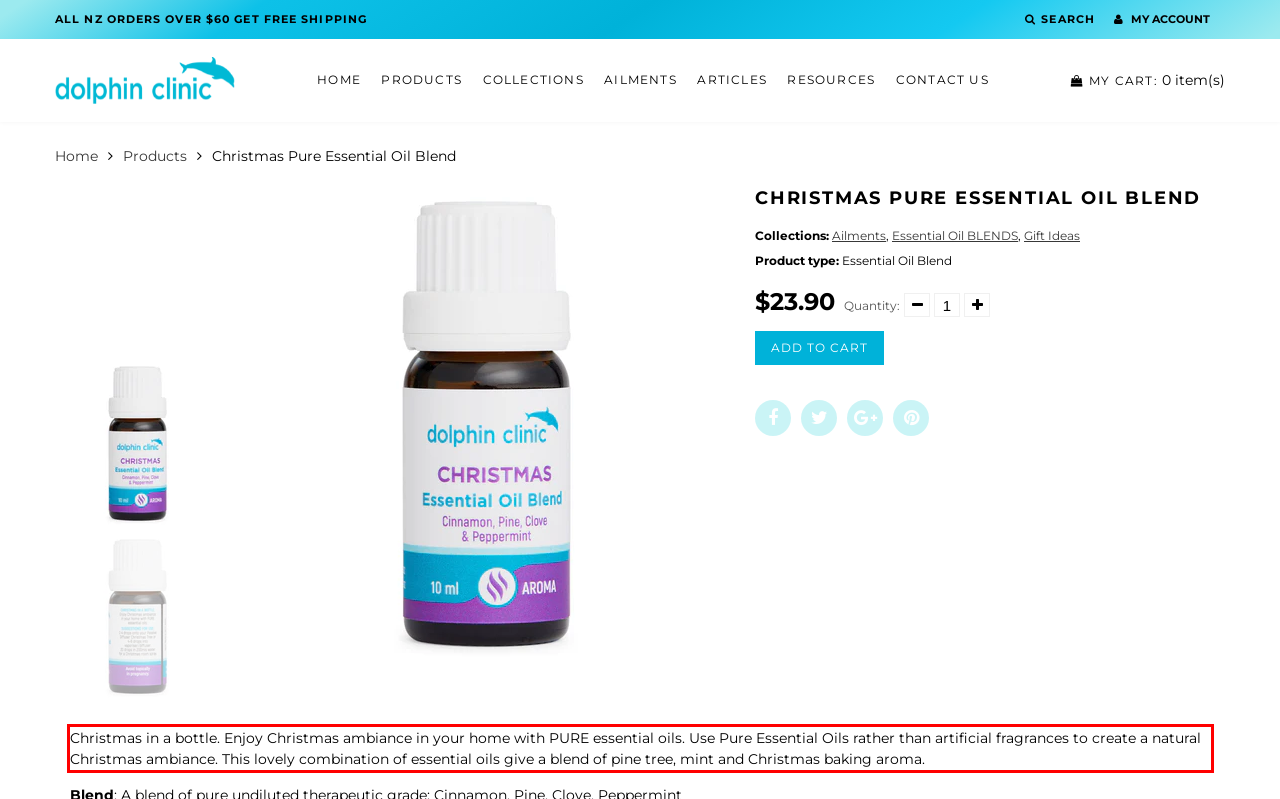You have a screenshot with a red rectangle around a UI element. Recognize and extract the text within this red bounding box using OCR.

Christmas in a bottle. Enjoy Christmas ambiance in your home with PURE essential oils. Use Pure Essential Oils rather than artificial fragrances to create a natural Christmas ambiance. This lovely combination of essential oils give a blend of pine tree, mint and Christmas baking aroma.